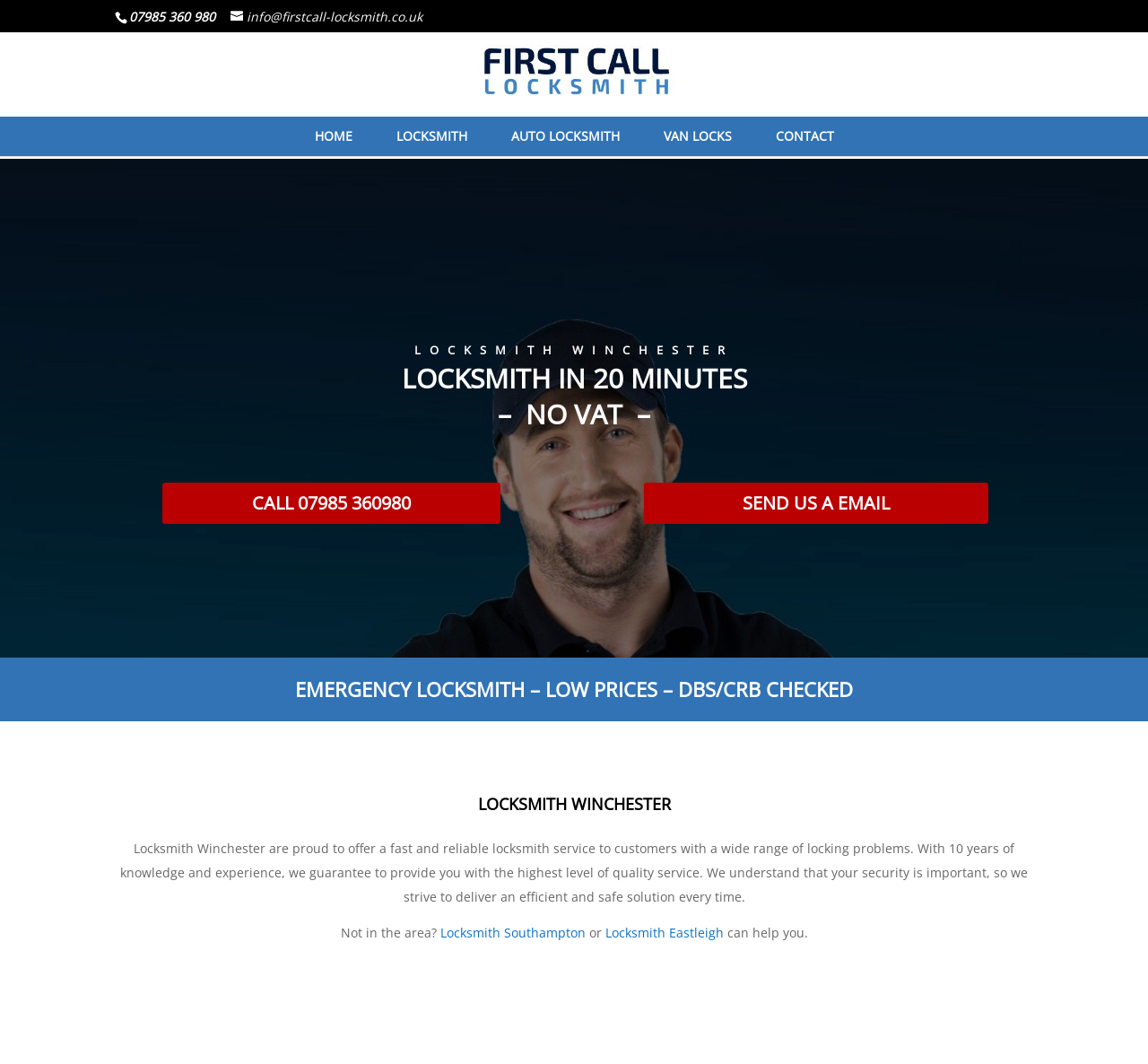What is the name of the locksmith service?
From the image, respond with a single word or phrase.

First Call Locksmith